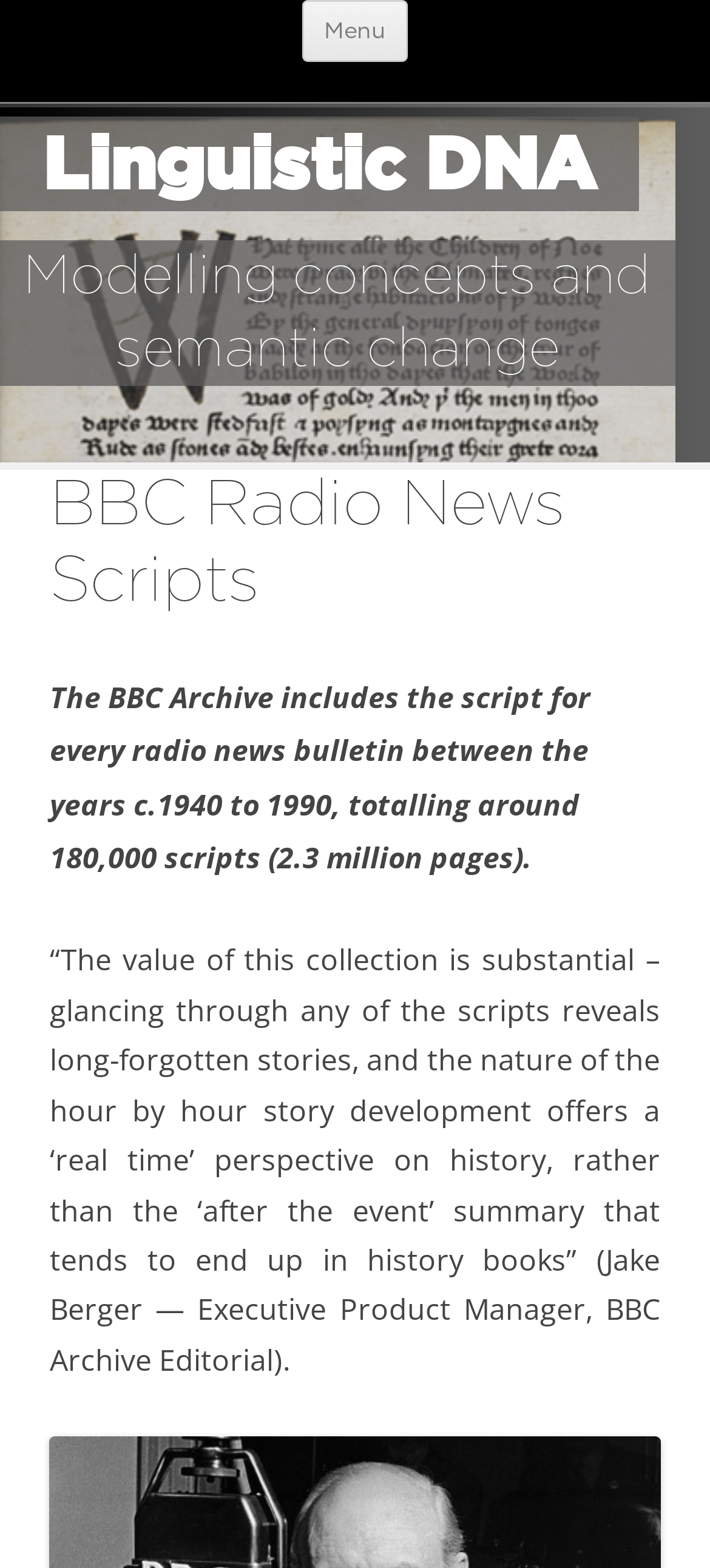Provide the bounding box coordinates for the UI element described in this sentence: "Linguistic DNA". The coordinates should be four float values between 0 and 1, i.e., [left, top, right, bottom].

[0.06, 0.075, 0.839, 0.134]